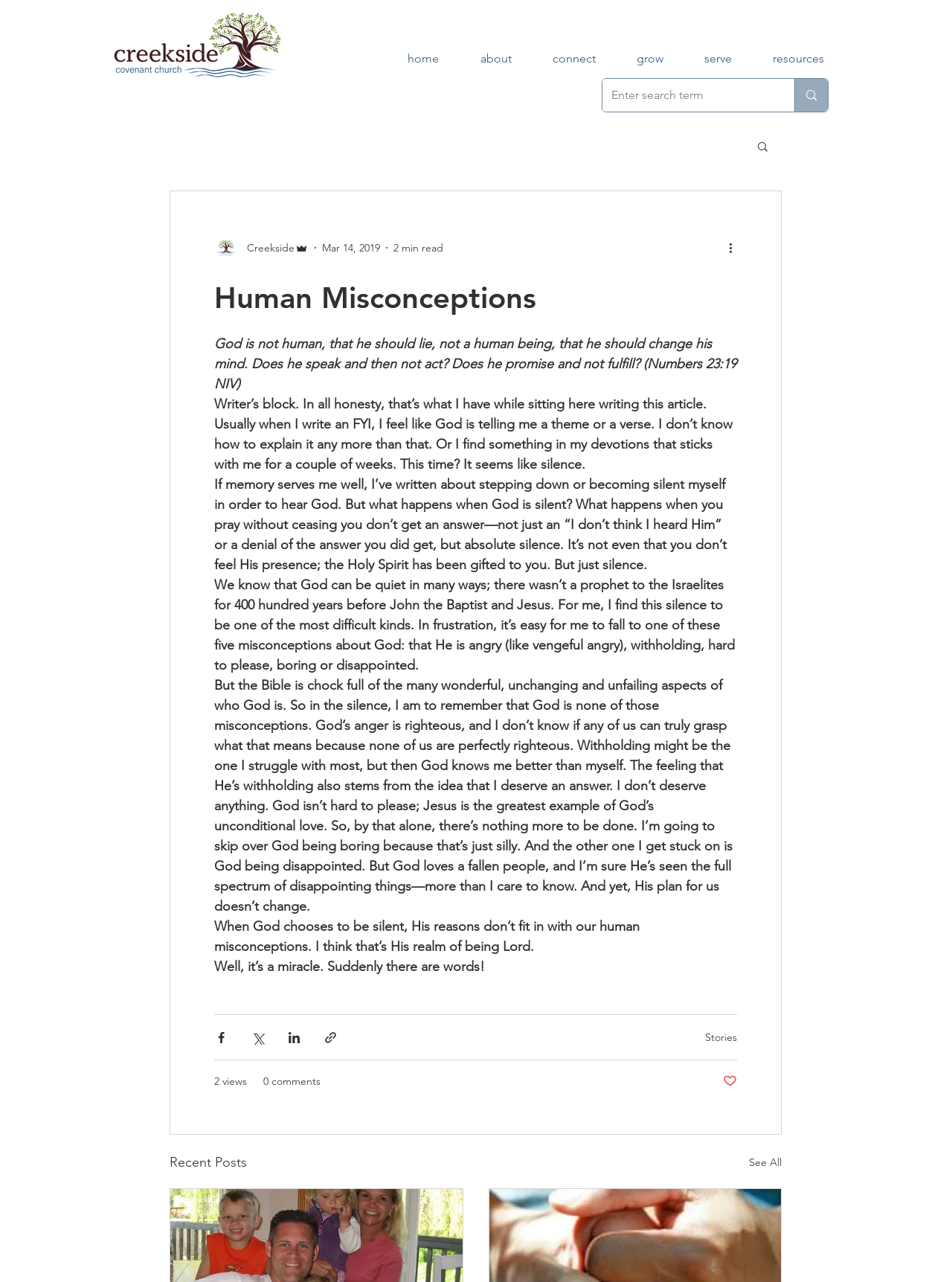Determine the bounding box of the UI component based on this description: "aria-label="Enter search term"". The bounding box coordinates should be four float values between 0 and 1, i.e., [left, top, right, bottom].

[0.834, 0.062, 0.87, 0.087]